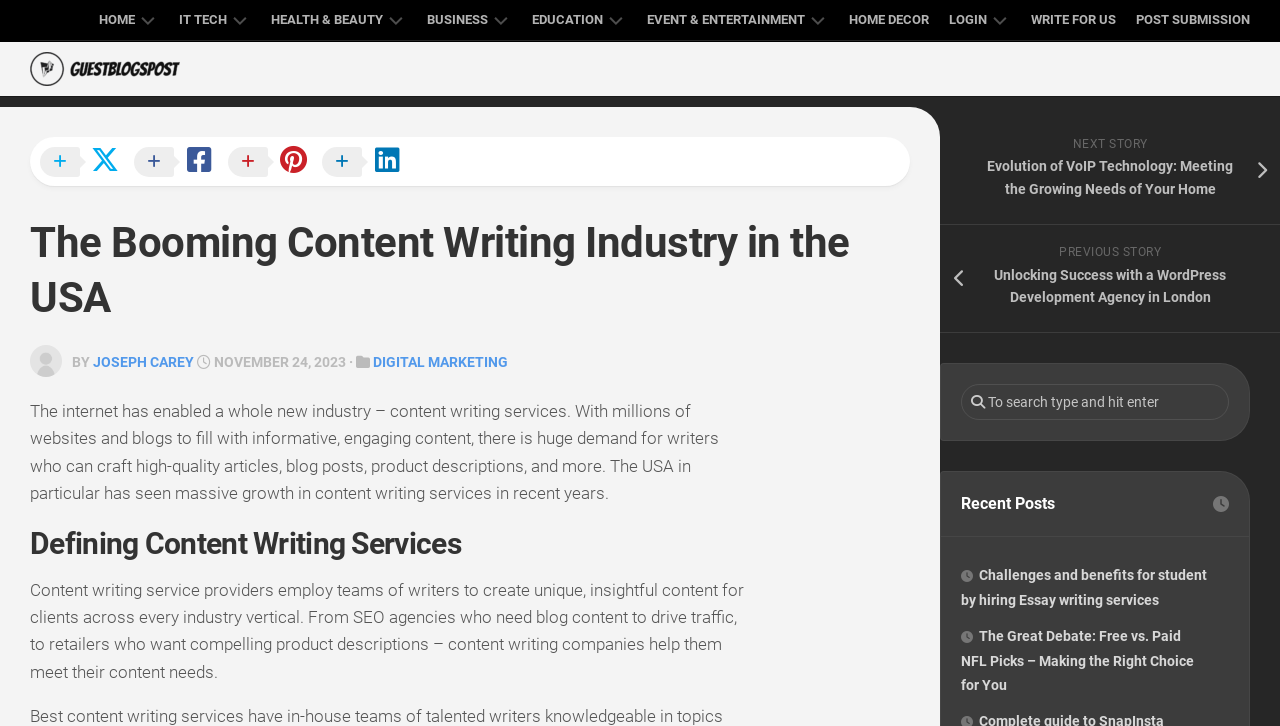Please identify the coordinates of the bounding box that should be clicked to fulfill this instruction: "Search for something".

[0.751, 0.529, 0.96, 0.579]